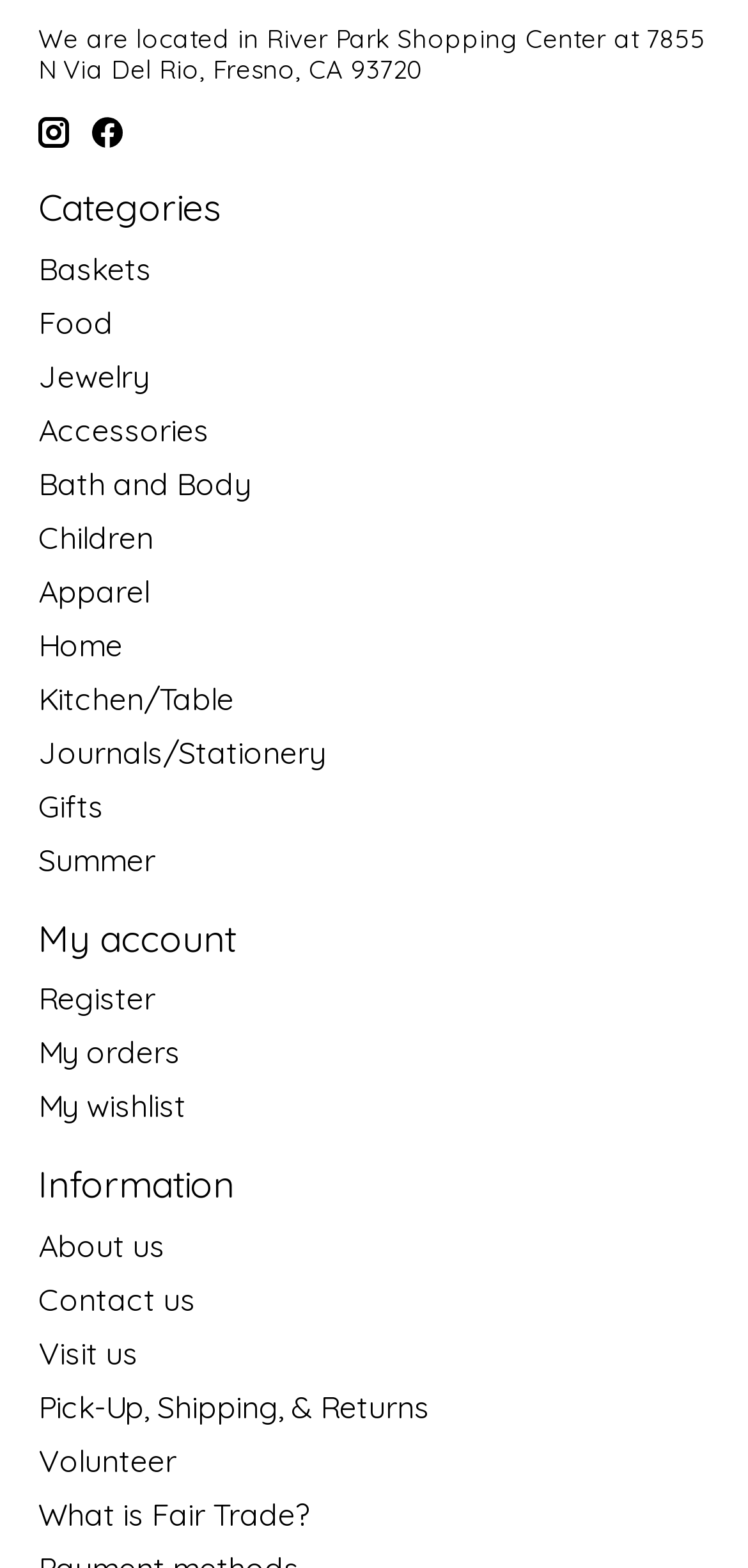Specify the bounding box coordinates of the area that needs to be clicked to achieve the following instruction: "Register".

[0.051, 0.624, 0.208, 0.649]